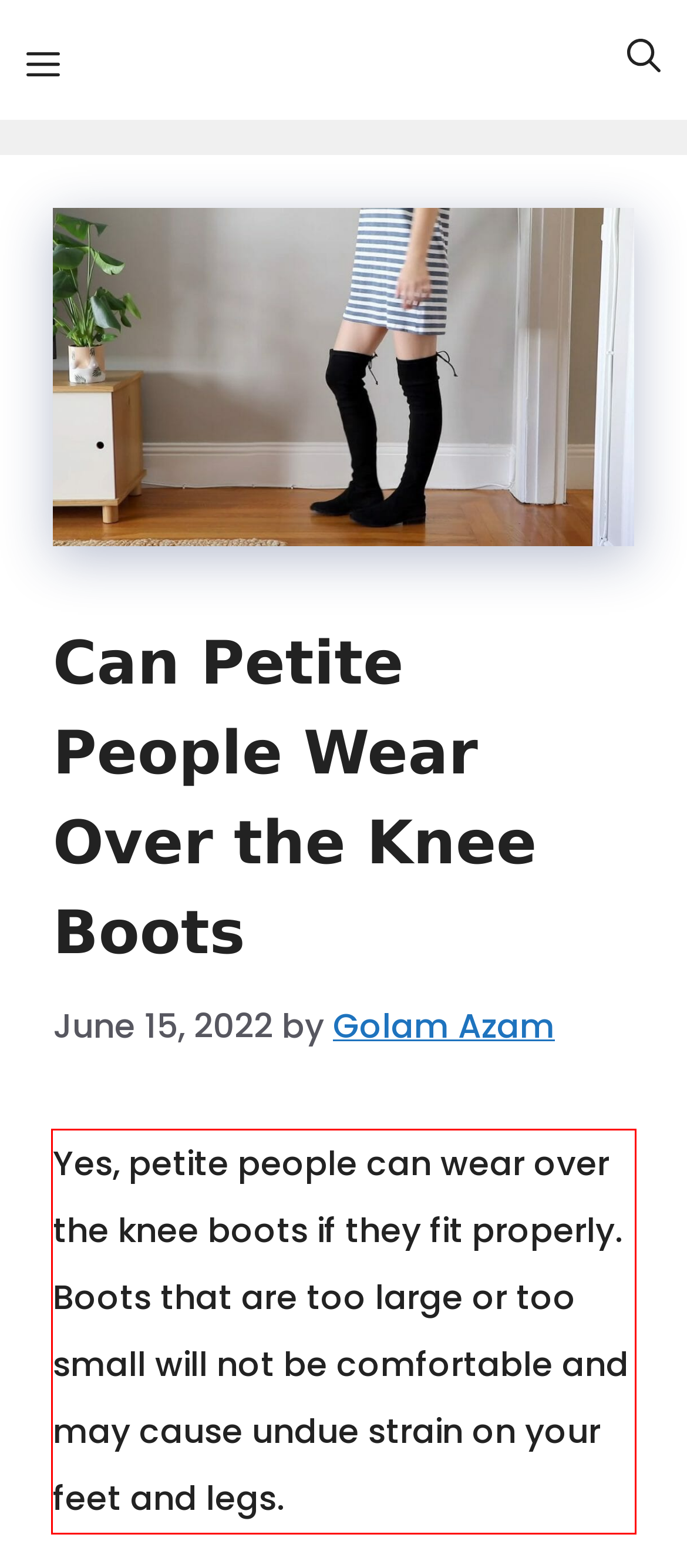Please examine the webpage screenshot containing a red bounding box and use OCR to recognize and output the text inside the red bounding box.

Yes, petite people can wear over the knee boots if they fit properly. Boots that are too large or too small will not be comfortable and may cause undue strain on your feet and legs.